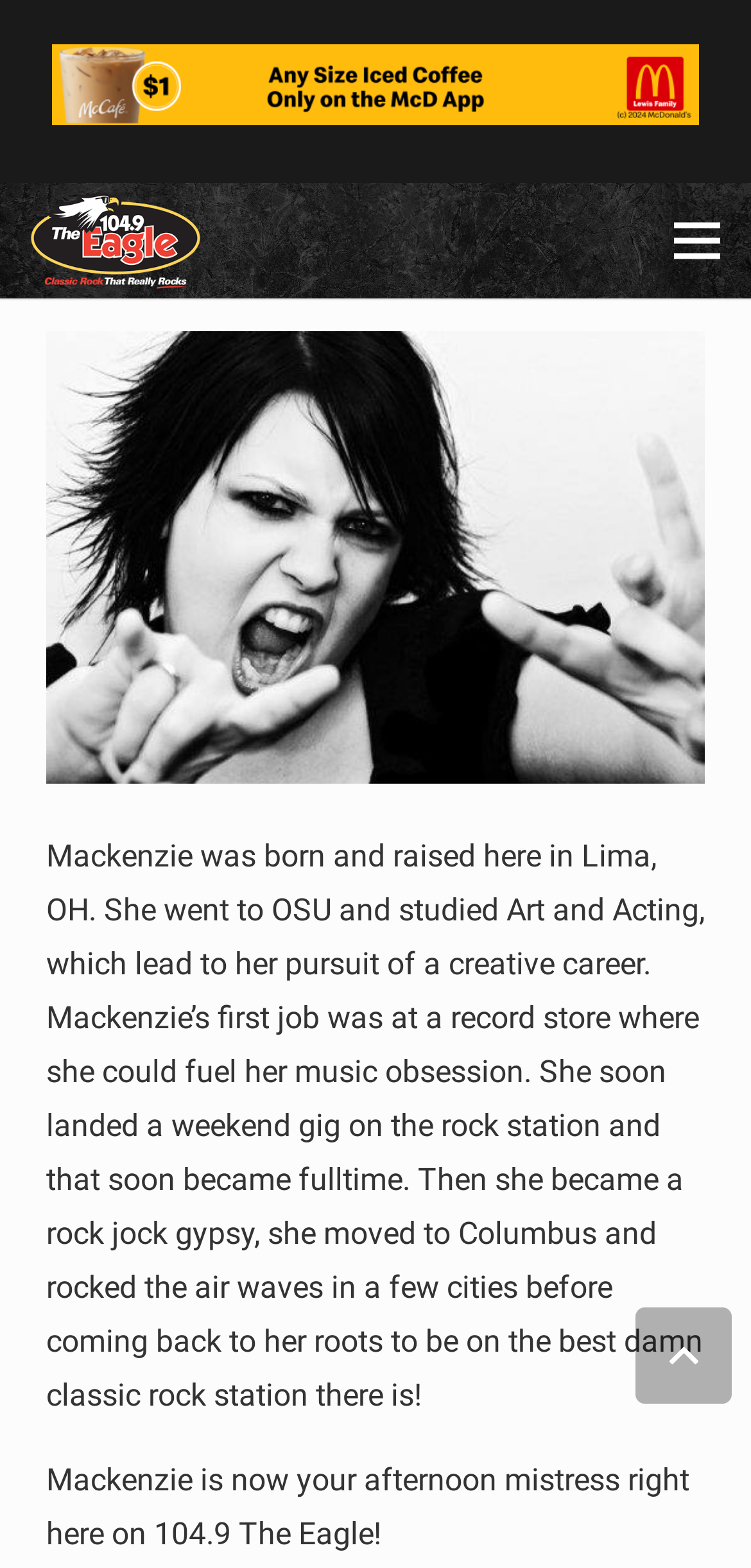Generate a comprehensive description of the webpage content.

The webpage is about Mackenzie Merlot, a radio host on 104.9 The Eagle - WEGE. At the top left of the page, there is a logo image with a white logo link next to it. On the top right, there is a "Menu" link. Below the logo, there is a large image that spans almost the entire width of the page. 

Below the image, there is a brief biography of Mackenzie Merlot, which describes her background, education, and career in the music industry. The text is divided into two paragraphs, with the first one detailing her early life and job experiences, and the second one announcing her current role as an afternoon host on 104.9 The Eagle. 

At the bottom right of the page, there is a "Back to top" button.